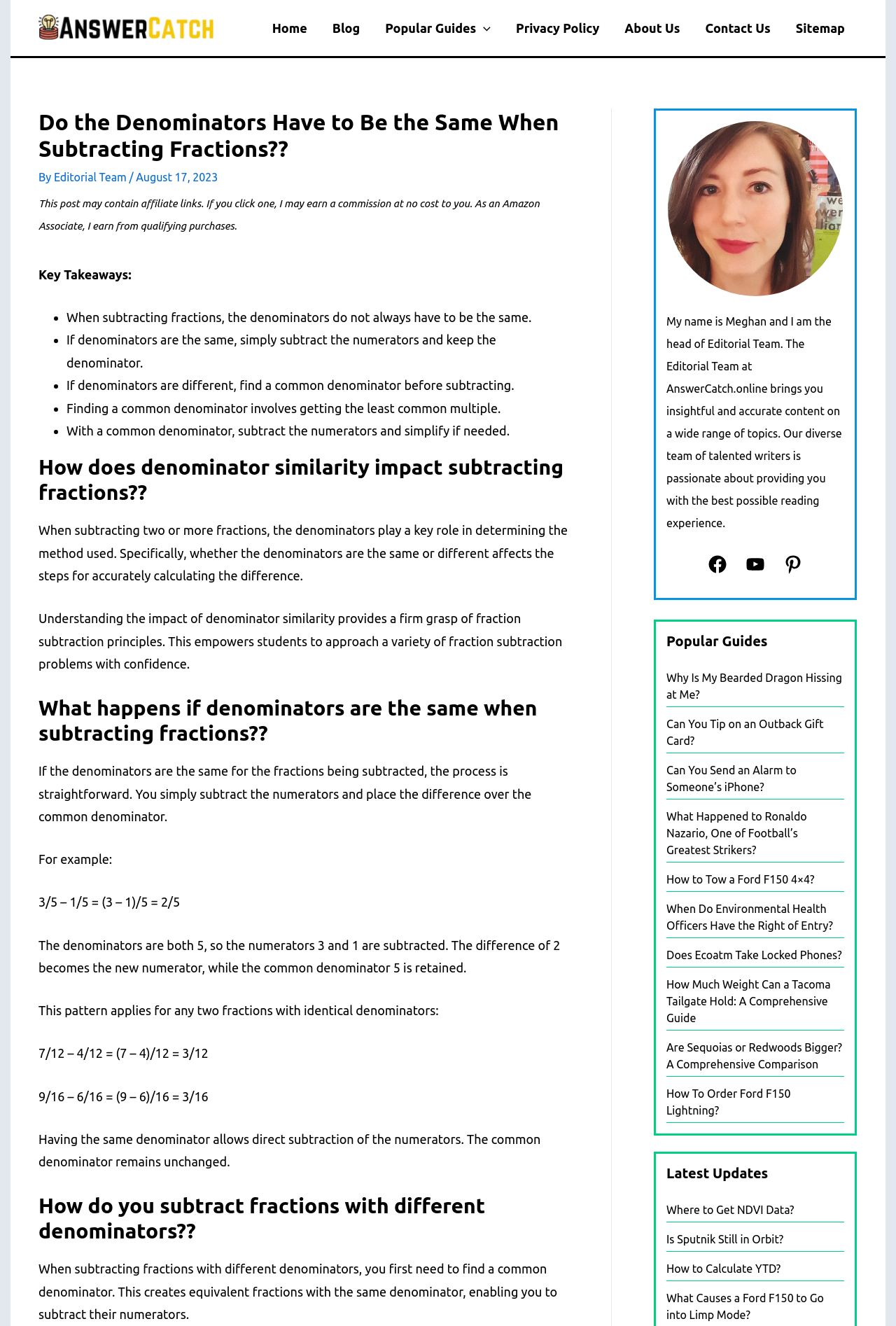Give a one-word or short phrase answer to the question: 
How many links are in the 'Popular Guides' section?

9